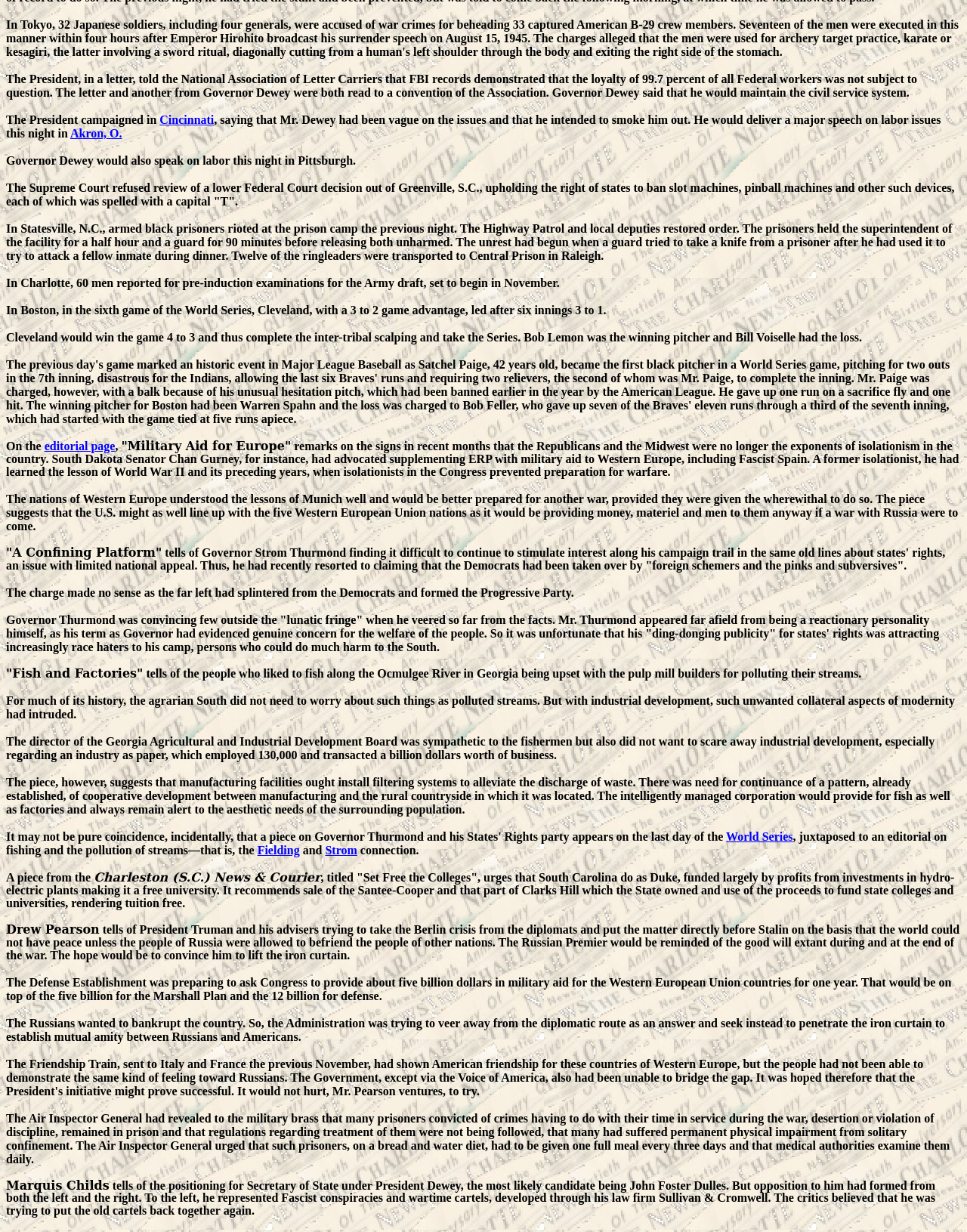Determine the bounding box for the UI element described here: "Strom".

[0.336, 0.685, 0.369, 0.695]